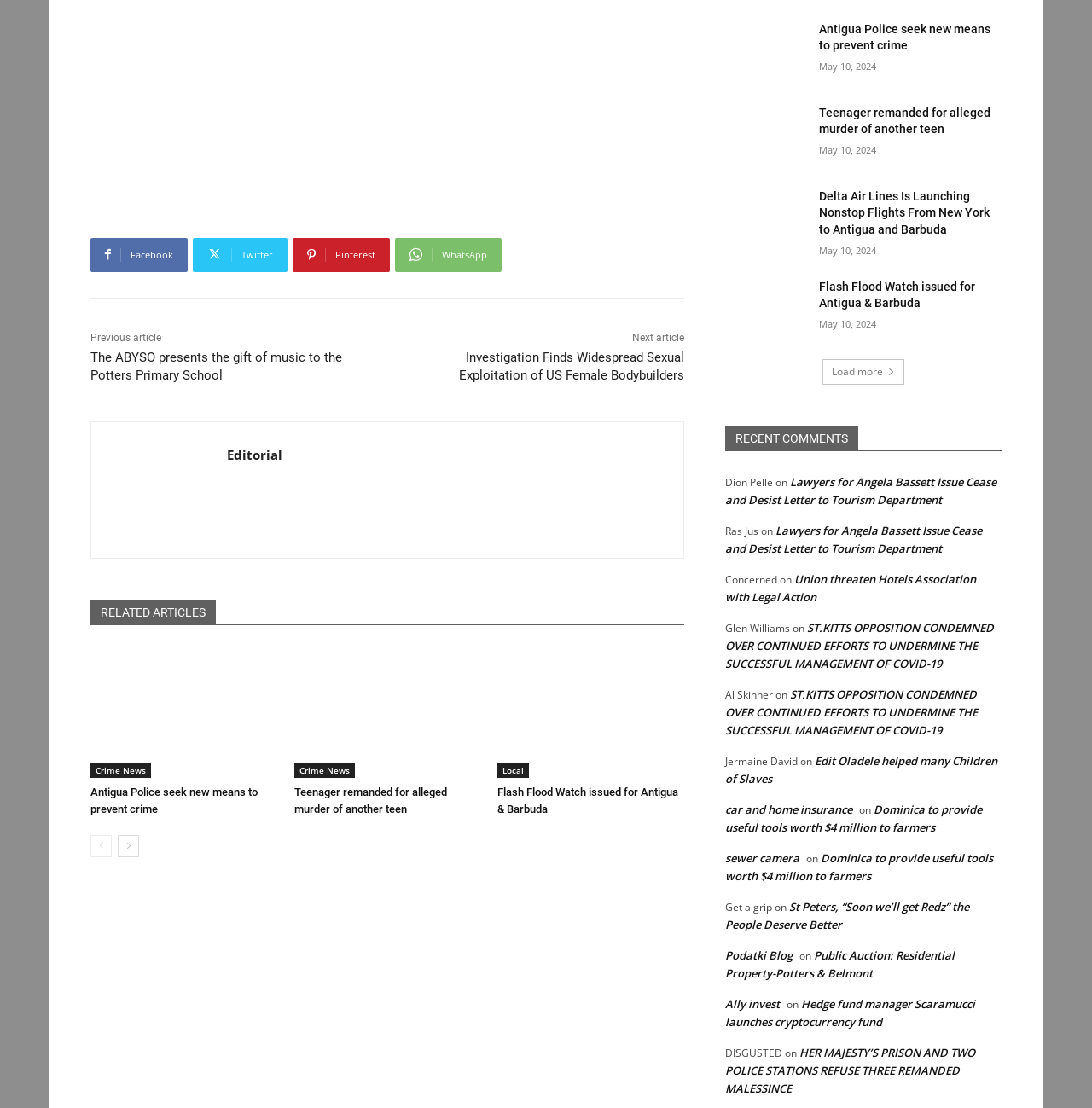Answer the question in one word or a short phrase:
What is the social media platform with a Facebook icon?

Facebook